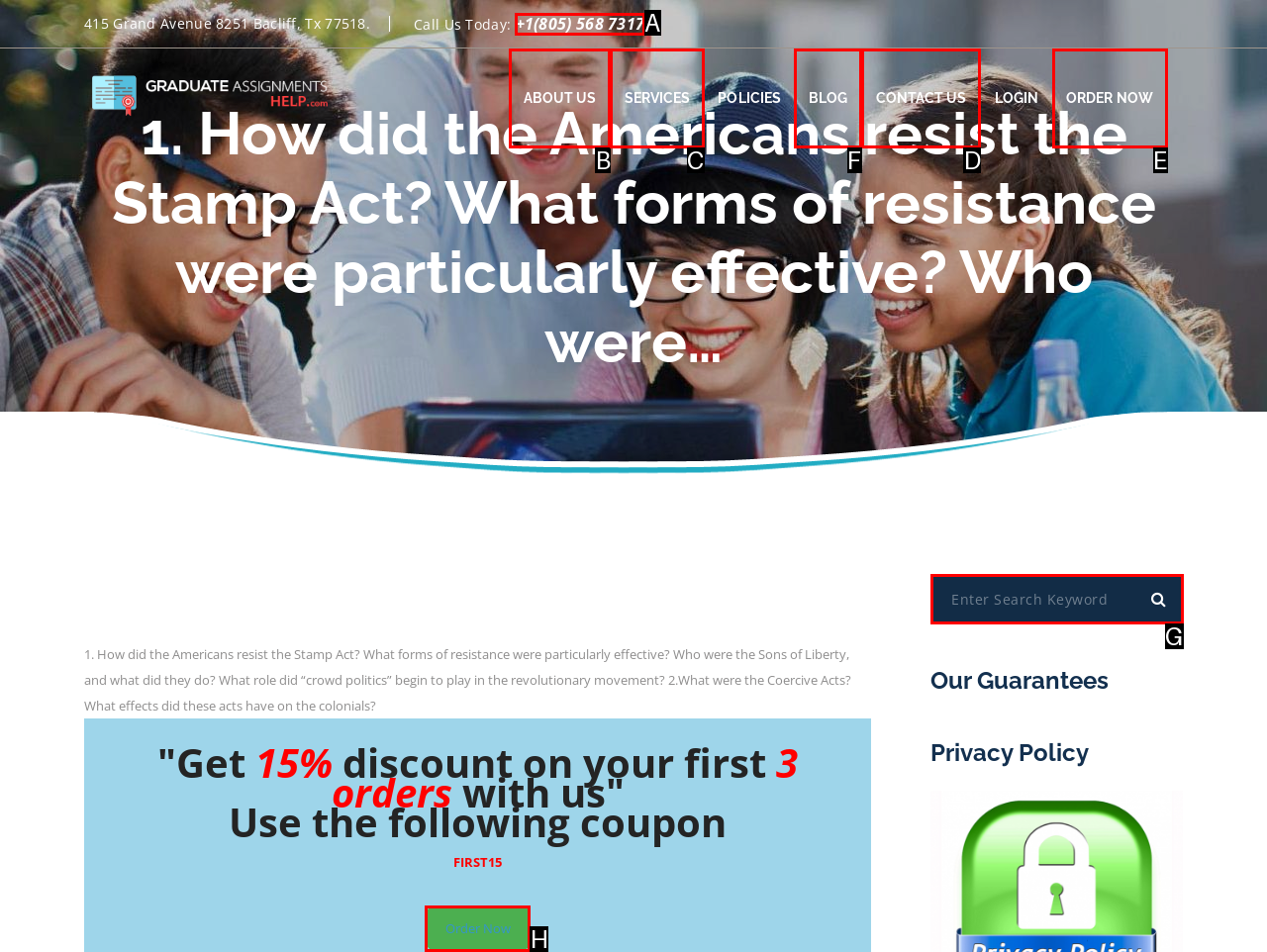Point out the letter of the HTML element you should click on to execute the task: Read the blog
Reply with the letter from the given options.

F